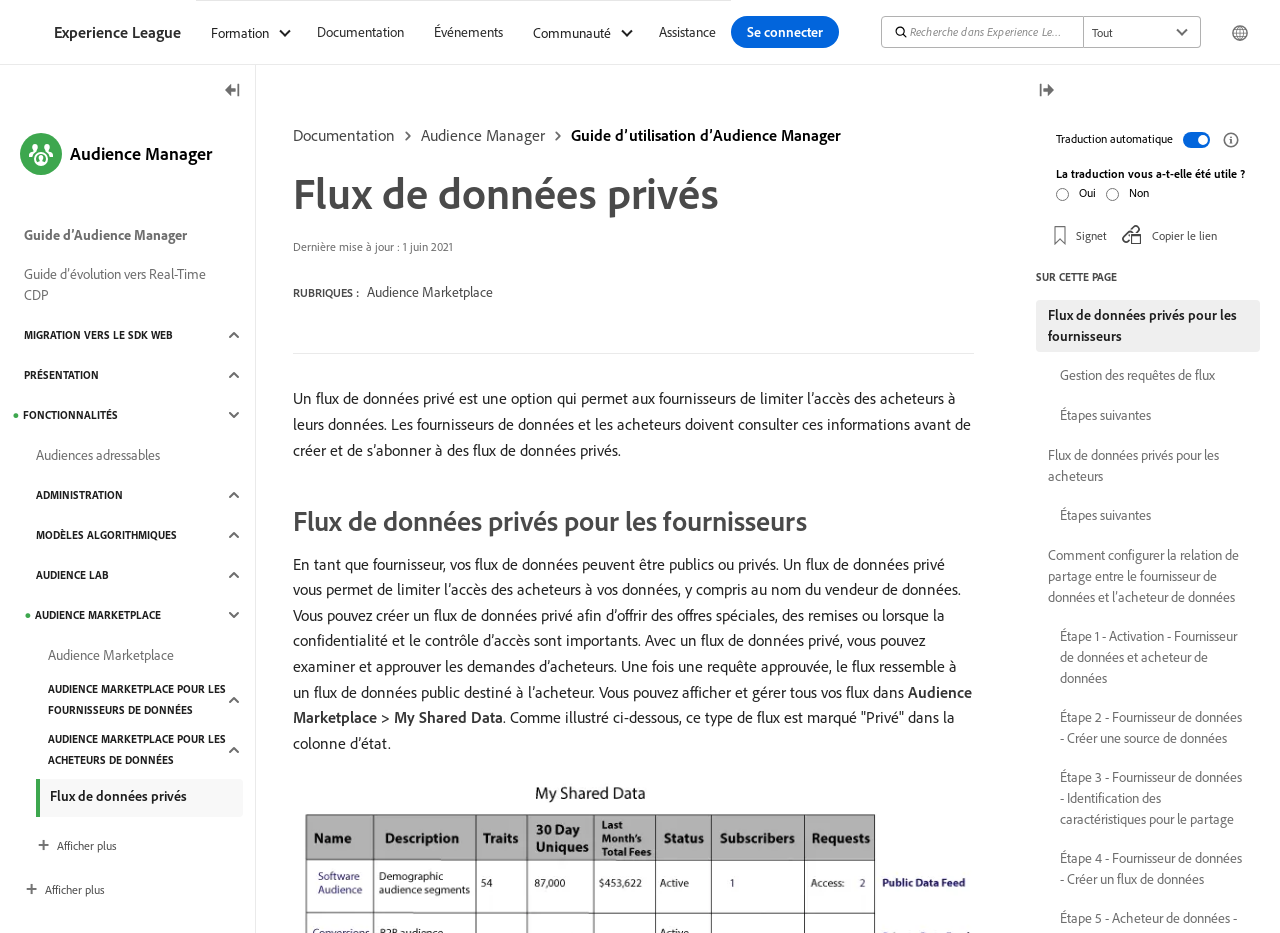Please specify the bounding box coordinates of the region to click in order to perform the following instruction: "Toggle the left rail".

[0.165, 0.086, 0.199, 0.11]